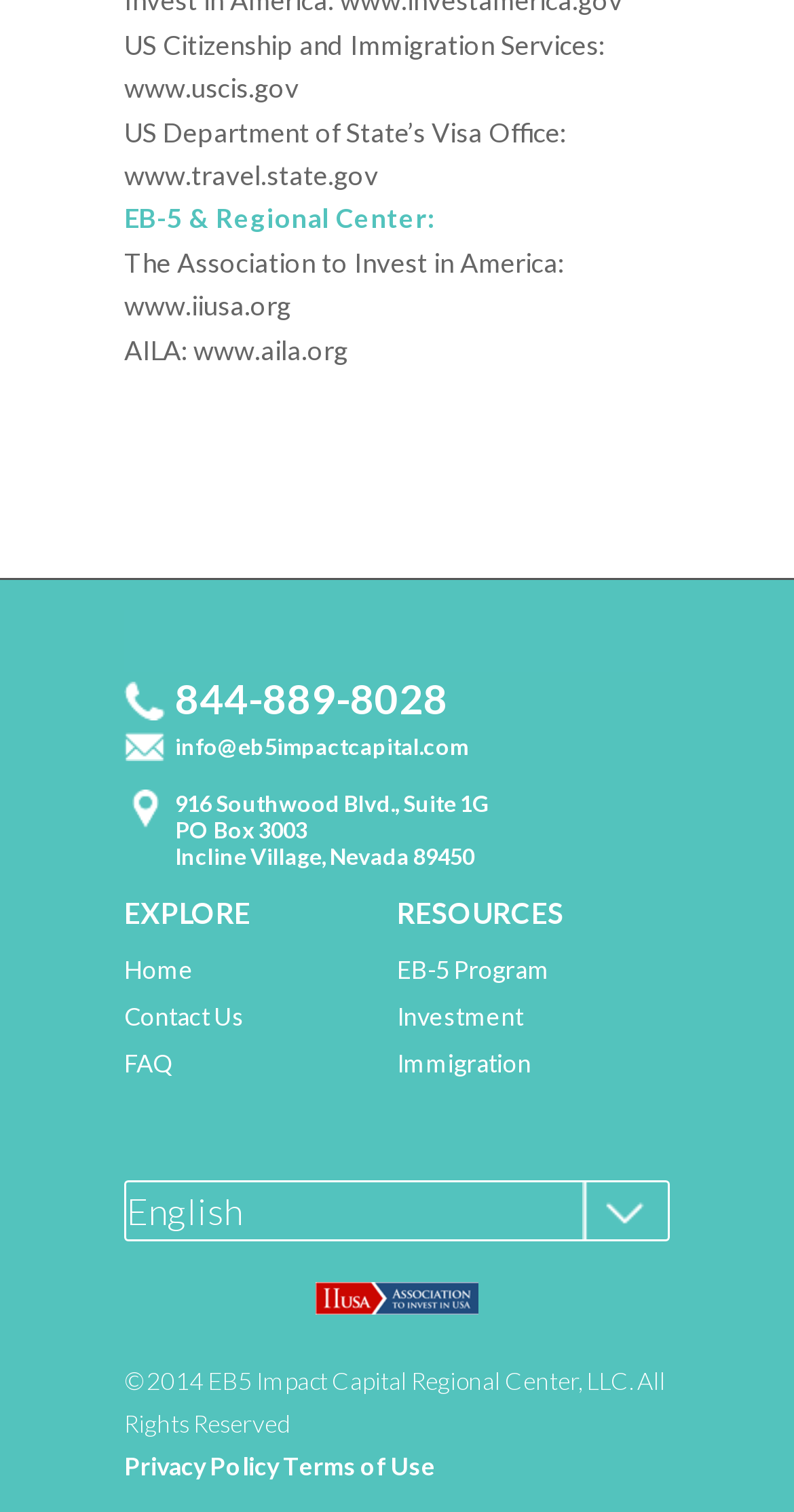Identify the bounding box coordinates of the region that needs to be clicked to carry out this instruction: "Explore the EB-5 Program". Provide these coordinates as four float numbers ranging from 0 to 1, i.e., [left, top, right, bottom].

[0.5, 0.631, 0.692, 0.652]